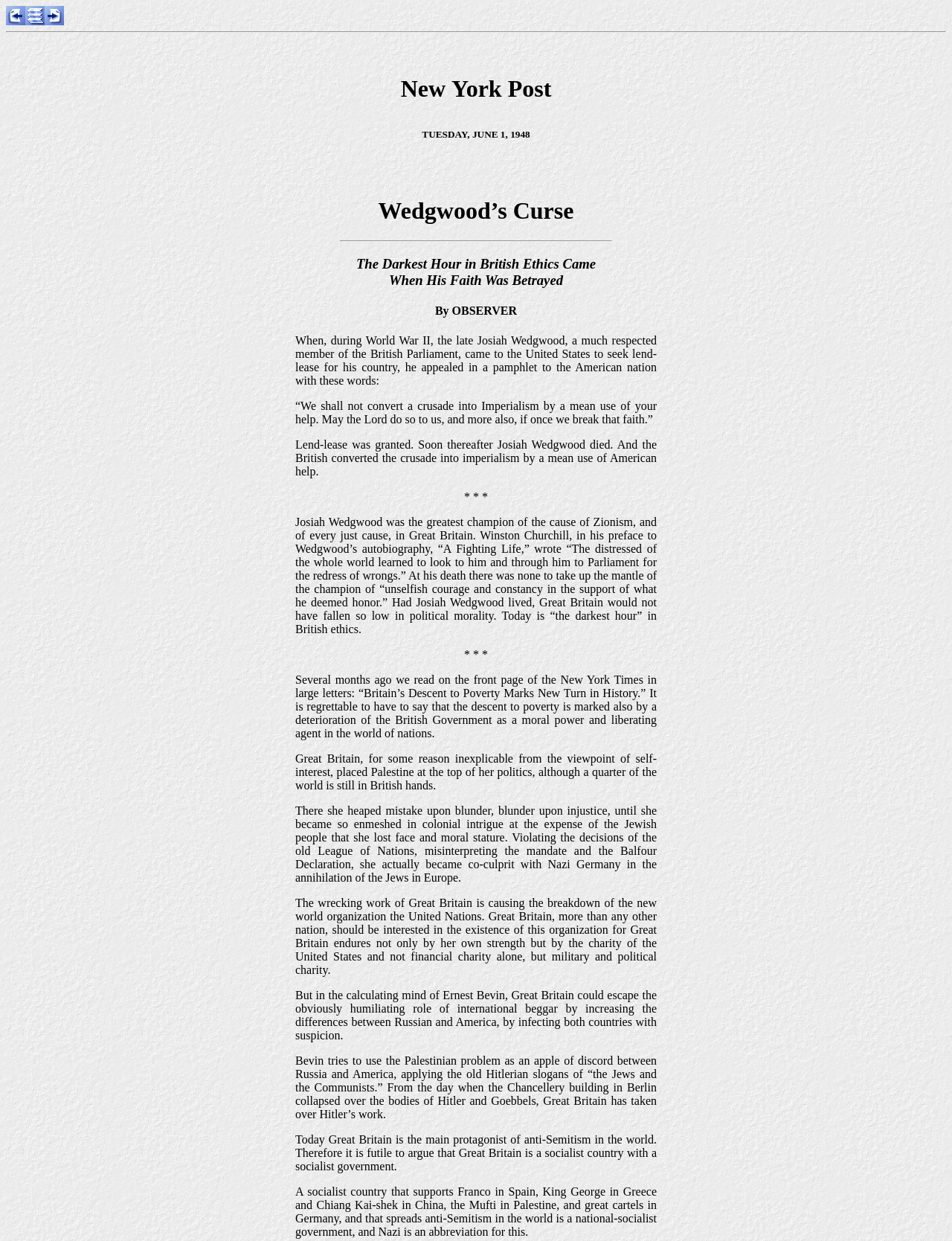What is the main topic of the article?
Please provide a detailed answer to the question.

The answer can be found by looking at the overall structure of the webpage and the text content of the article. The article mentions Josiah Wedgwood and his role in British politics, and the title 'Wedgwood's Curse' suggests that the article is about the consequences of his actions or the impact of his death.